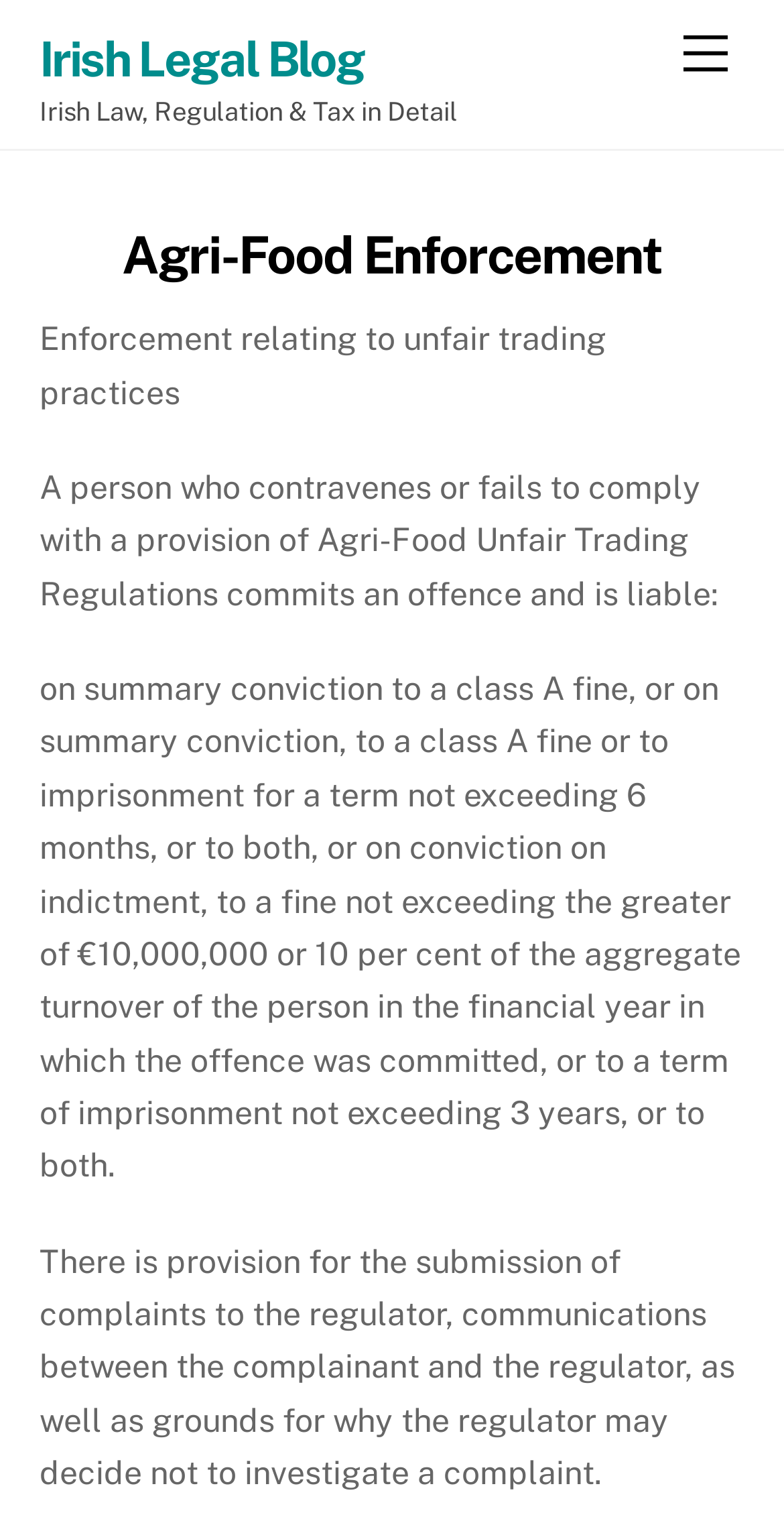What is the penalty for contravening Agri-Food Unfair Trading Regulations?
Can you offer a detailed and complete answer to this question?

According to the text, 'A person who contravenes or fails to comply with a provision of Agri-Food Unfair Trading Regulations commits an offence and is liable...' The penalty is then listed as a fine or imprisonment, with specific details on the amount of the fine and the term of imprisonment.